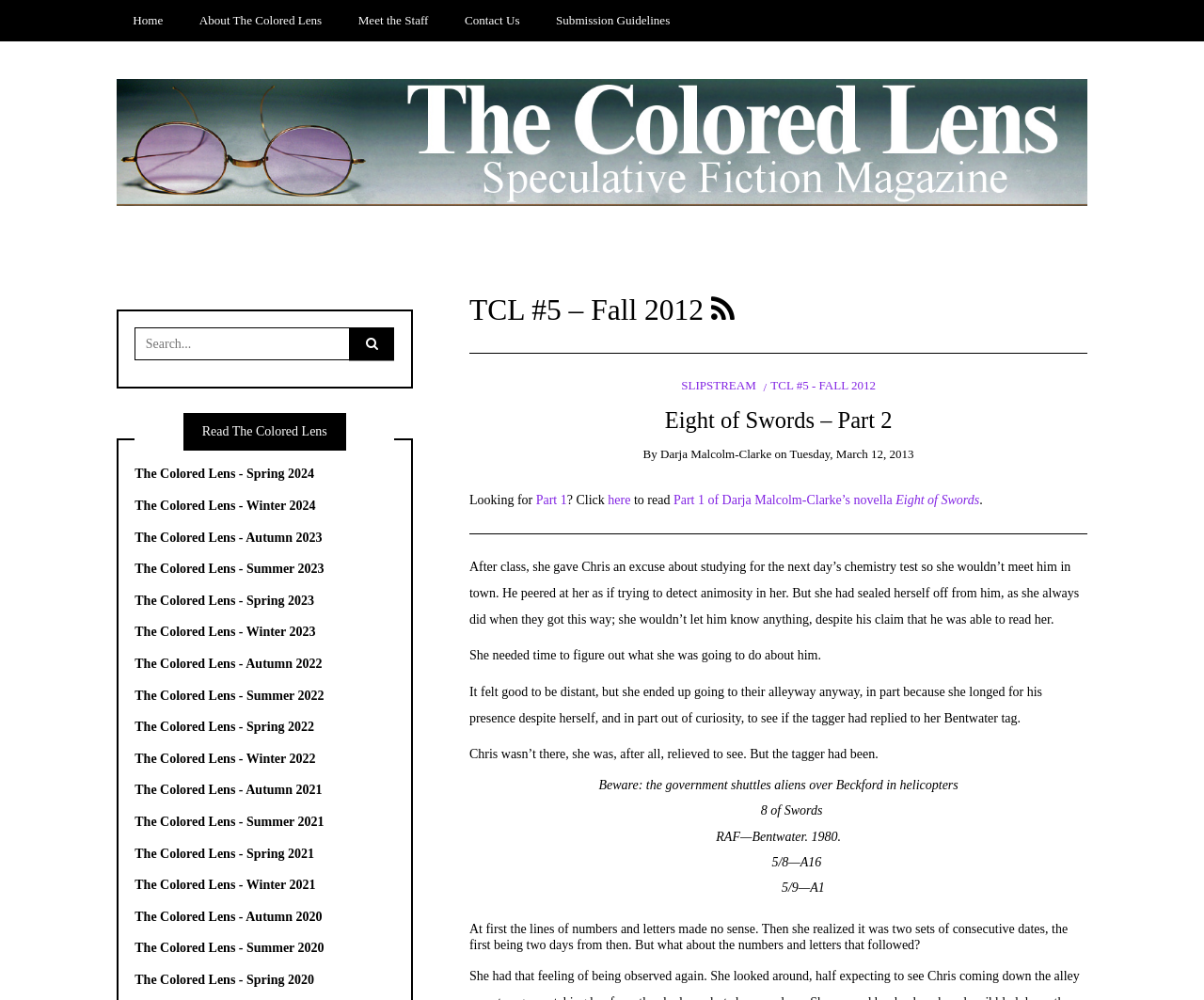Identify the bounding box coordinates of the HTML element based on this description: "About The Colored Lens".

[0.152, 0.0, 0.281, 0.041]